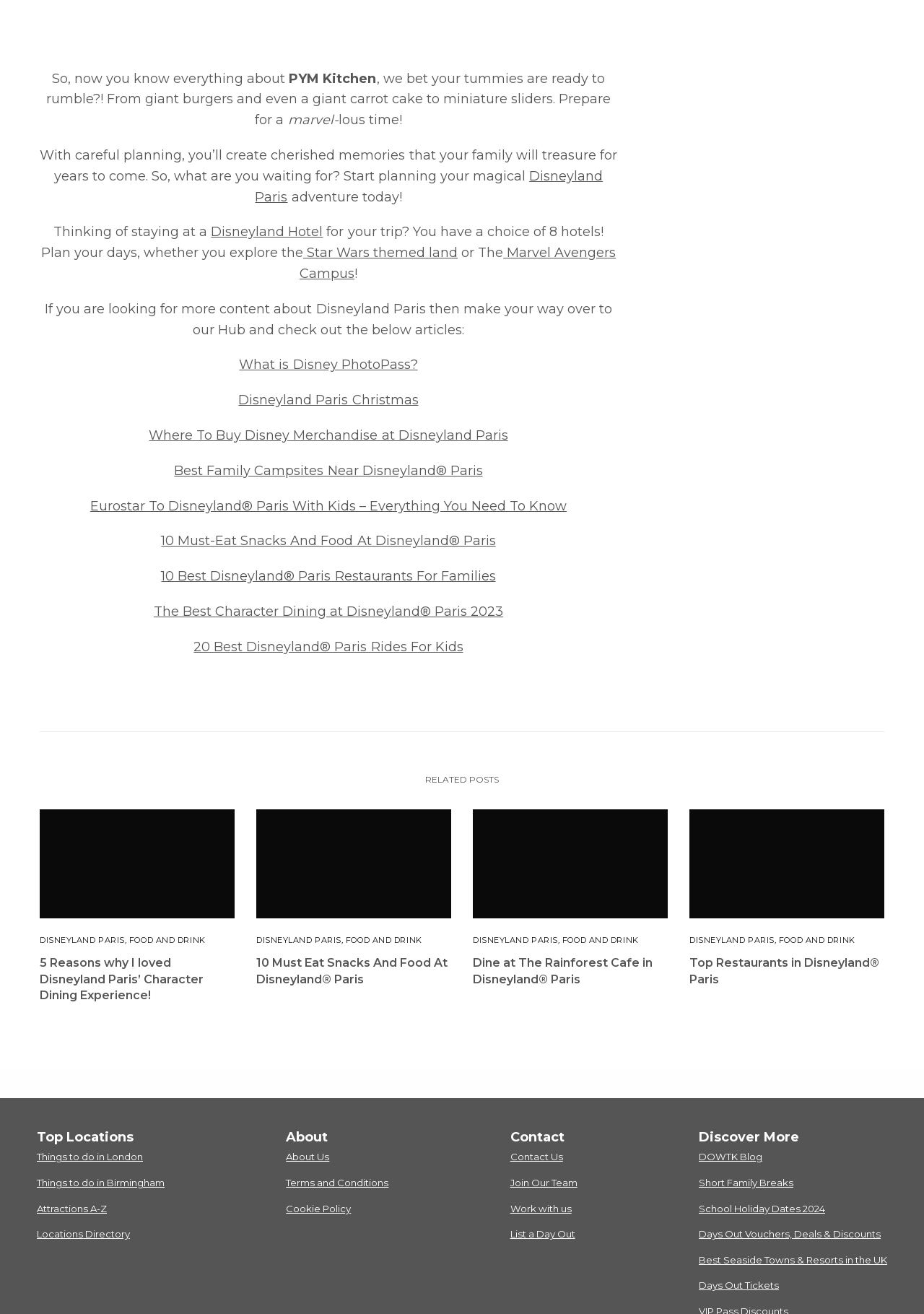How many hotels are available for booking?
From the screenshot, provide a brief answer in one word or phrase.

8